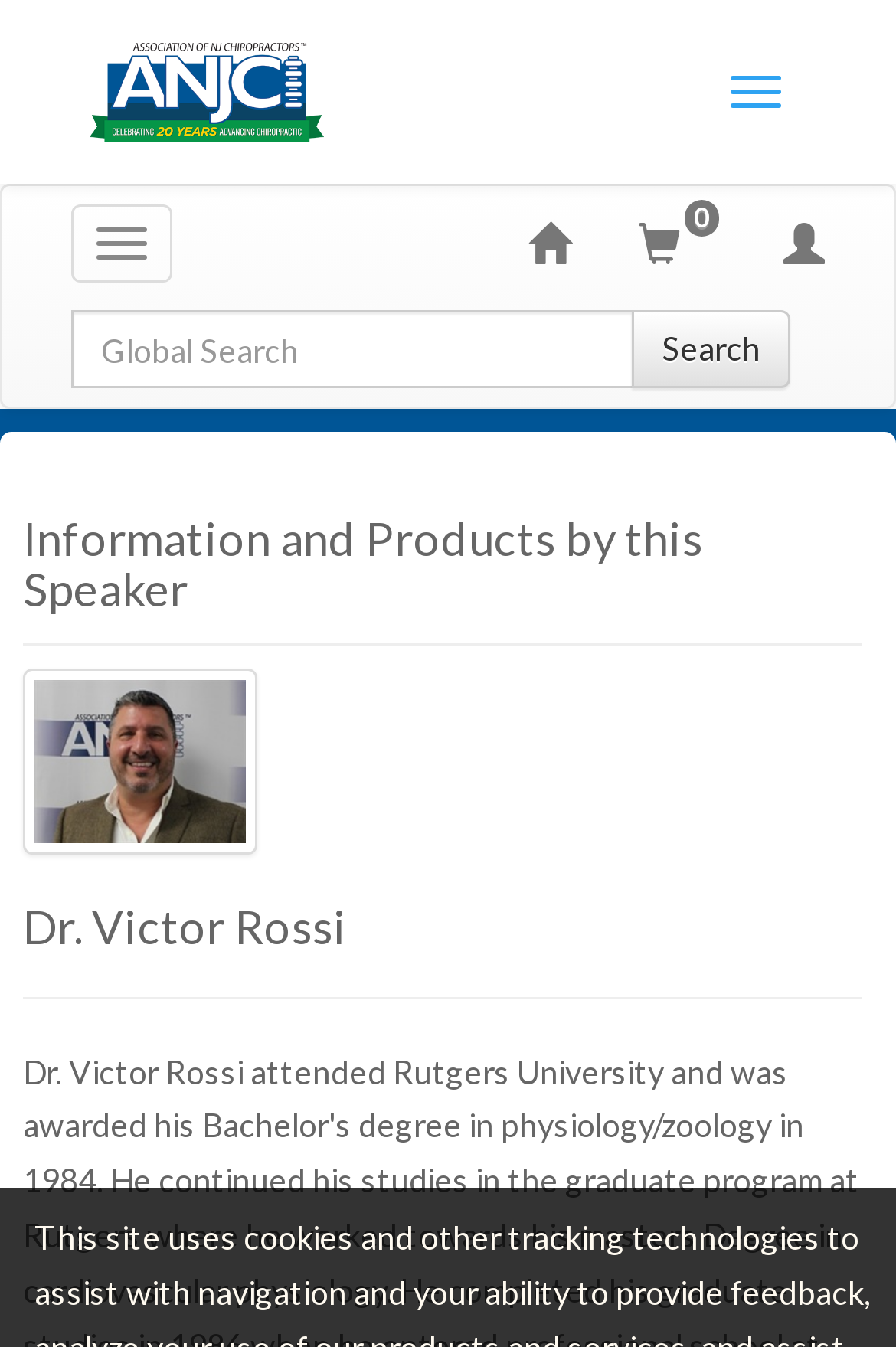Locate the bounding box coordinates of the area you need to click to fulfill this instruction: 'Go to the home page'. The coordinates must be in the form of four float numbers ranging from 0 to 1: [left, top, right, bottom].

[0.551, 0.138, 0.674, 0.223]